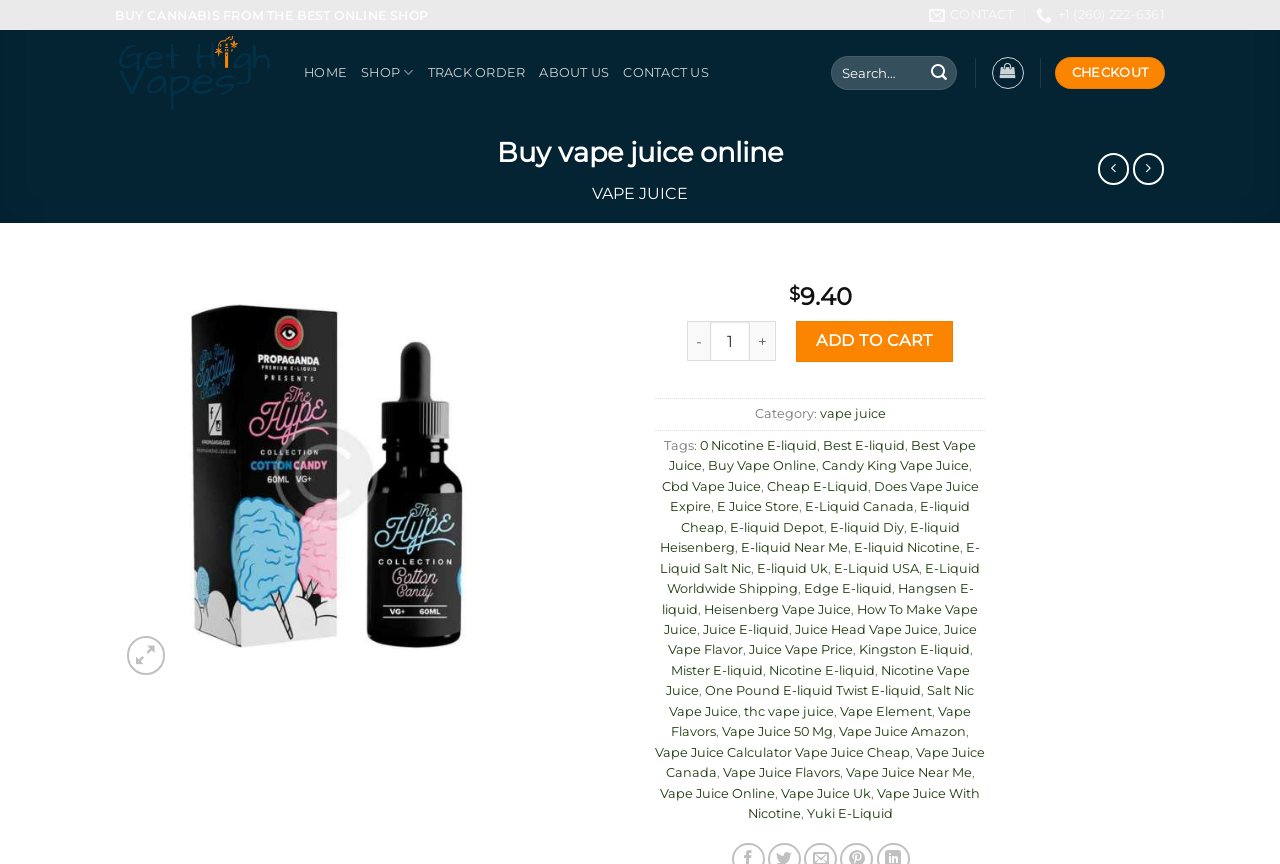Kindly determine the bounding box coordinates for the area that needs to be clicked to execute this instruction: "Add to wishlist".

[0.365, 0.373, 0.408, 0.417]